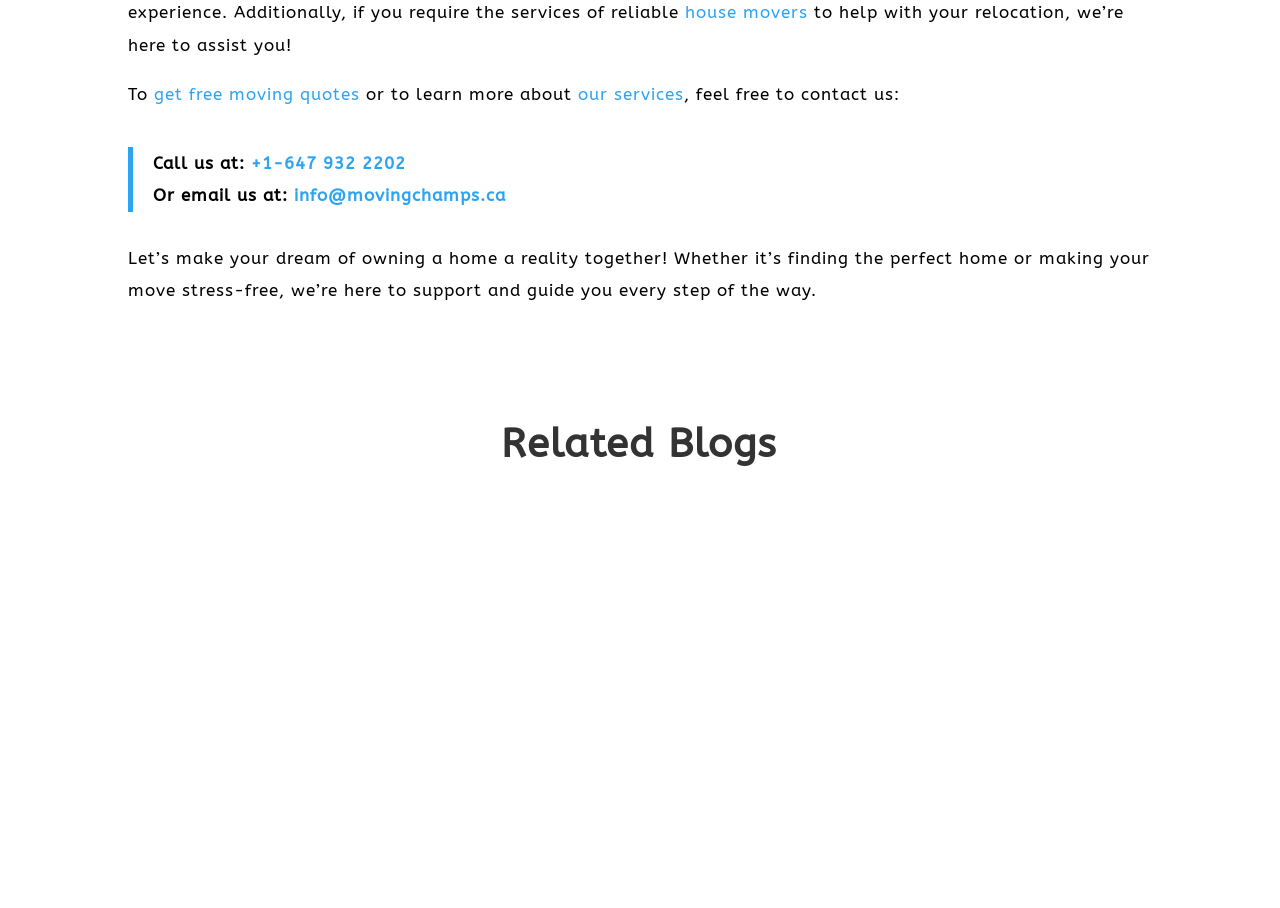Can you determine the bounding box coordinates of the area that needs to be clicked to fulfill the following instruction: "learn more about our services"?

[0.452, 0.092, 0.534, 0.114]